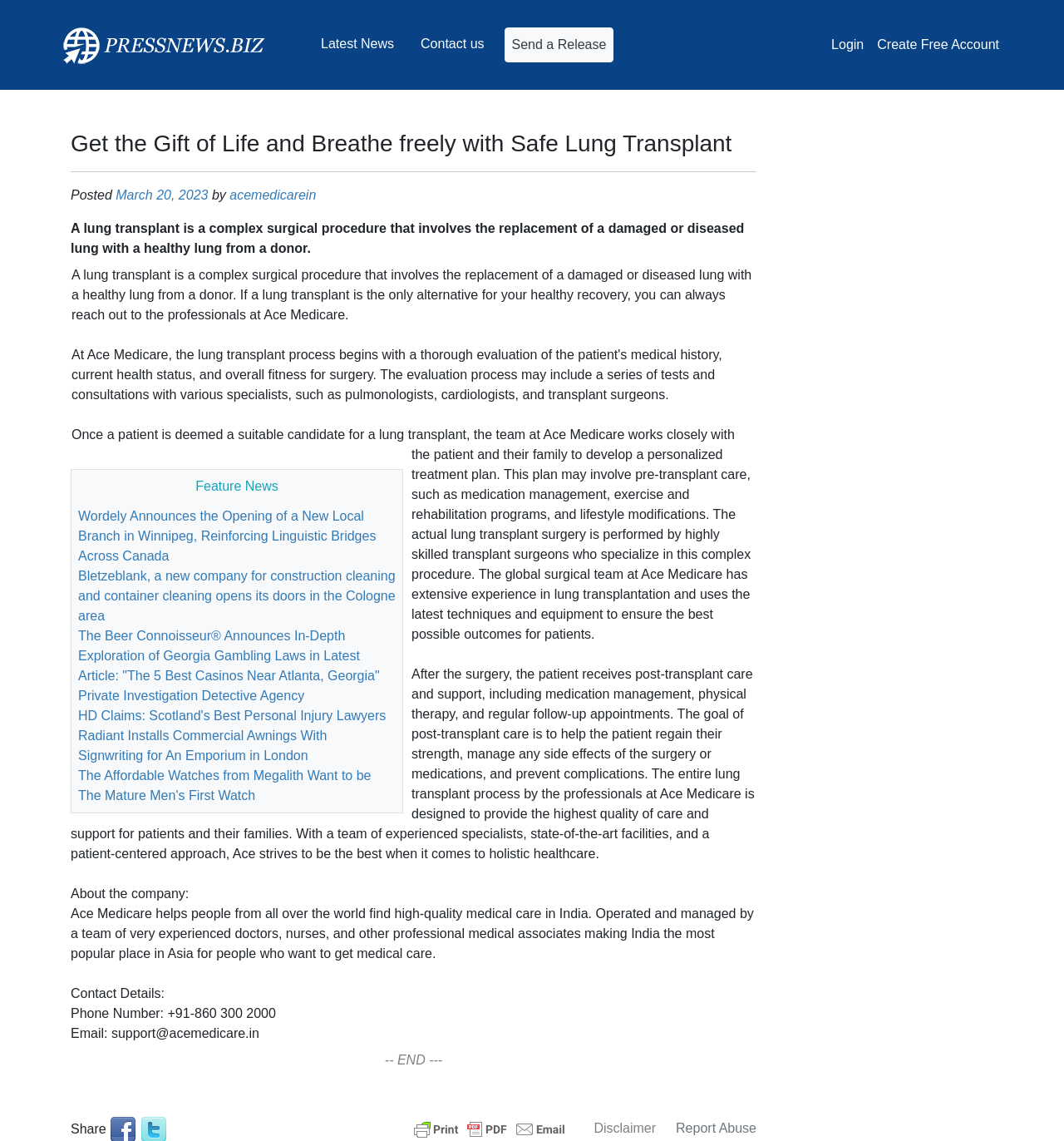Describe all significant elements and features of the webpage.

This webpage appears to be a medical information page focused on lung transplants, specifically promoting the services of Ace Medicare. 

At the top of the page, there is a navigation menu with six links: "PFRree", "Latest News", "Contact us", "Send a Release", "Login", and "Create Free Account". 

Below the navigation menu, there is a large heading that reads "Get the Gift of Life and Breathe freely with Safe Lung Transplant". 

Underneath the heading, there is a horizontal separator line, followed by a brief description of a news article, including the date "March 20, 2023" and the author "acemedicarein". 

The main content of the page is divided into two sections. The left section contains a series of news article links, with titles such as "Wordely Announces the Opening of a New Local Branch in Winnipeg, Reinforcing Linguistic Bridges Across Canada" and "The Beer Connoisseur Announces In-Depth Exploration of Georgia Gambling Laws in Latest Article: 'The 5 Best Casinos Near Atlanta, Georgia'". 

The right section provides detailed information about lung transplants, including a brief overview, the process of getting a lung transplant, and the post-transplant care provided by Ace Medicare. The text explains that Ace Medicare offers personalized treatment plans, pre-transplant care, and post-transplant care, with the goal of providing the highest quality of care and support for patients and their families. 

At the bottom of the page, there is a section about Ace Medicare, describing the company as a medical tourism facilitator that helps people from around the world find high-quality medical care in India. The company's contact details, including phone number and email, are also provided. 

Finally, there are social media links and a "Share" button at the very bottom of the page.